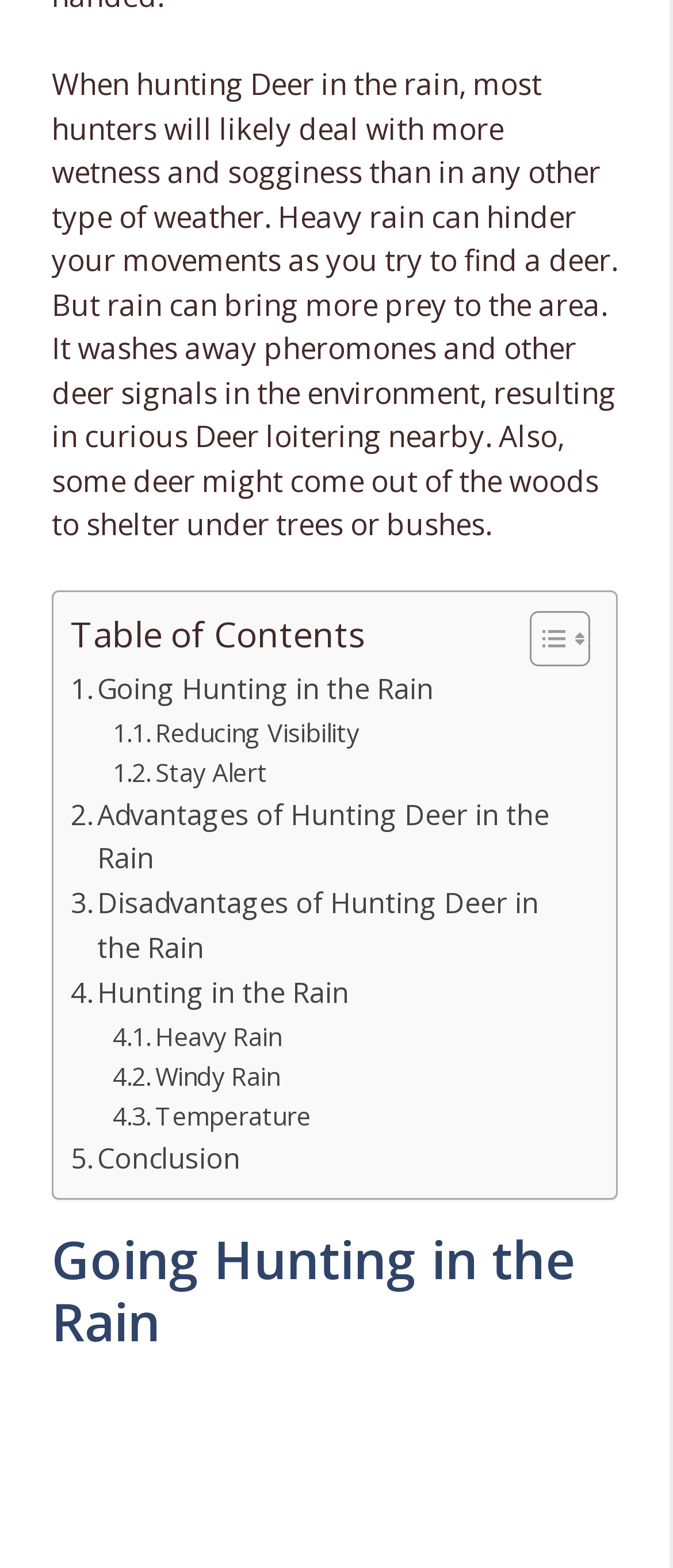Answer the question below in one word or phrase:
What is the advantage of hunting deer in the rain?

More prey